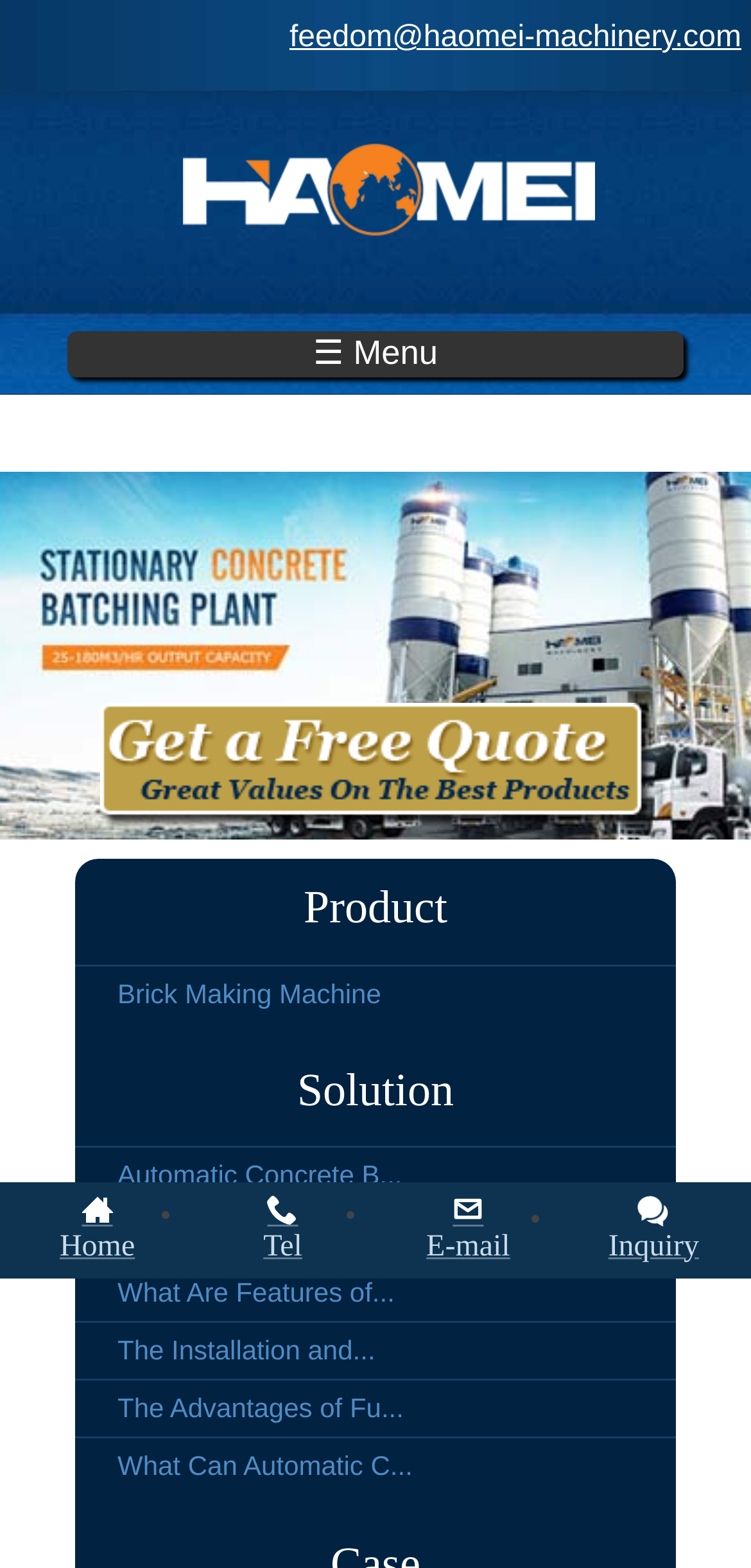Identify the bounding box coordinates of the element that should be clicked to fulfill this task: "Make an inquiry". The coordinates should be provided as four float numbers between 0 and 1, i.e., [left, top, right, bottom].

[0.747, 0.754, 0.994, 0.815]